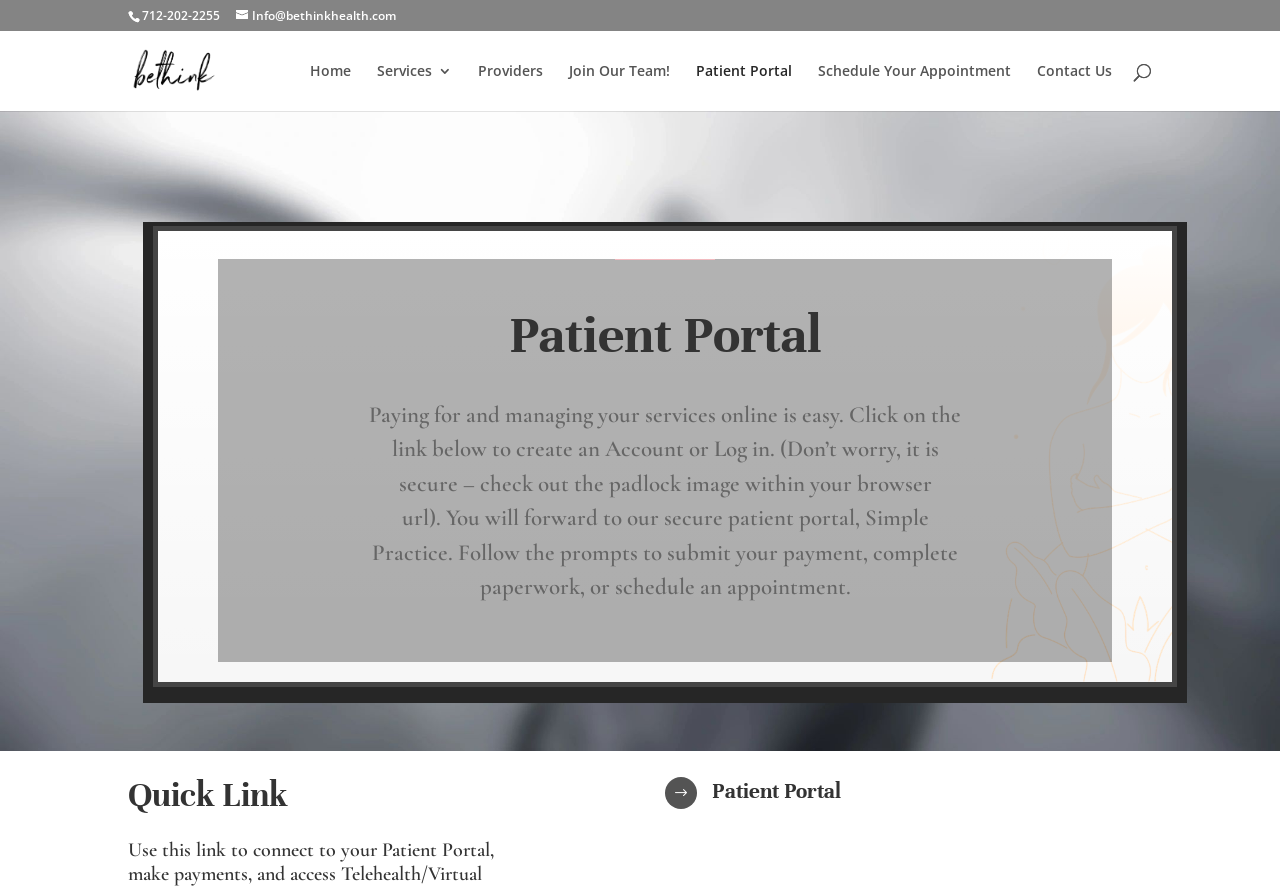Determine the bounding box for the UI element that matches this description: "Home".

[0.242, 0.072, 0.274, 0.125]